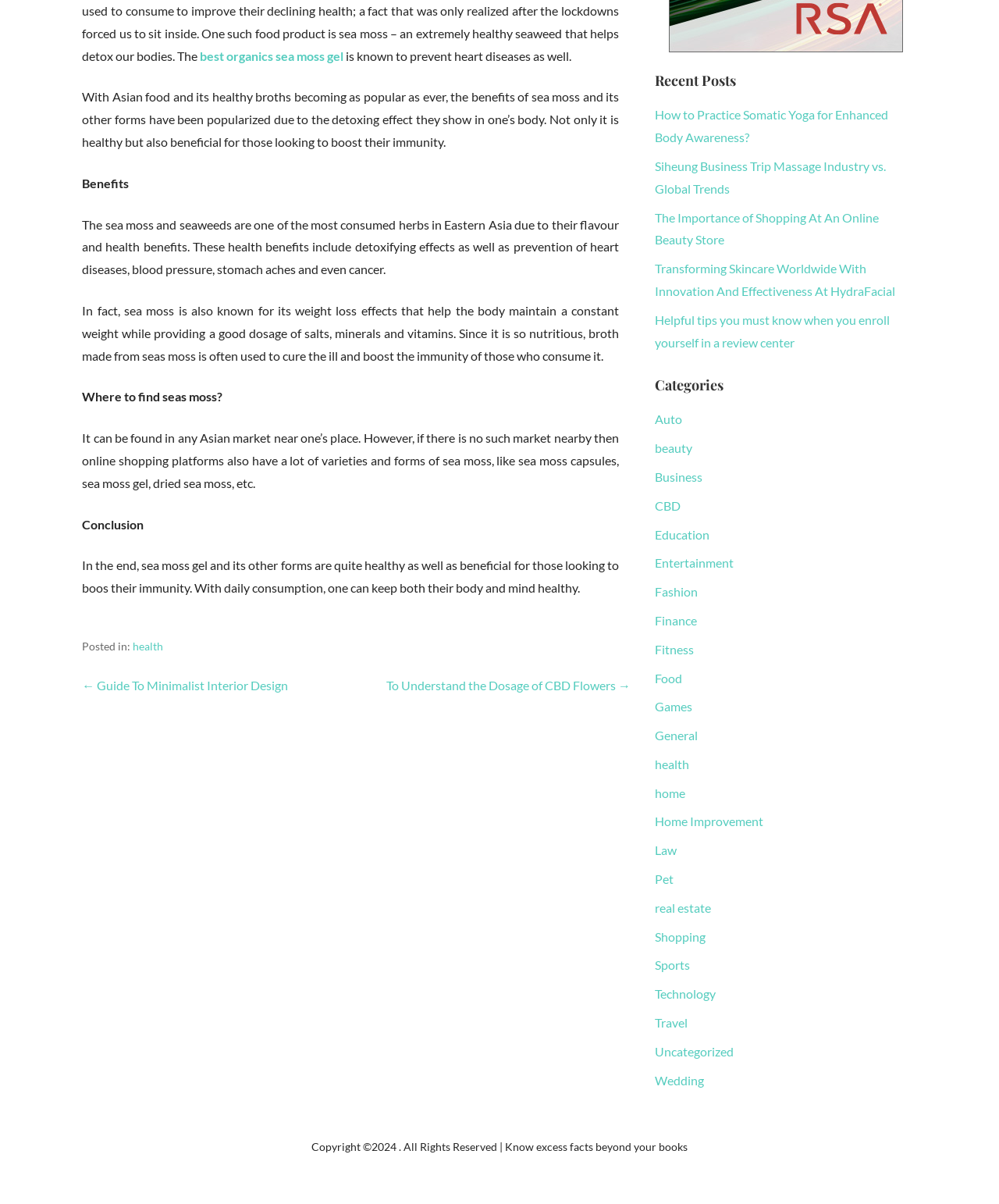Determine the bounding box coordinates for the clickable element to execute this instruction: "read about investment criteria". Provide the coordinates as four float numbers between 0 and 1, i.e., [left, top, right, bottom].

None